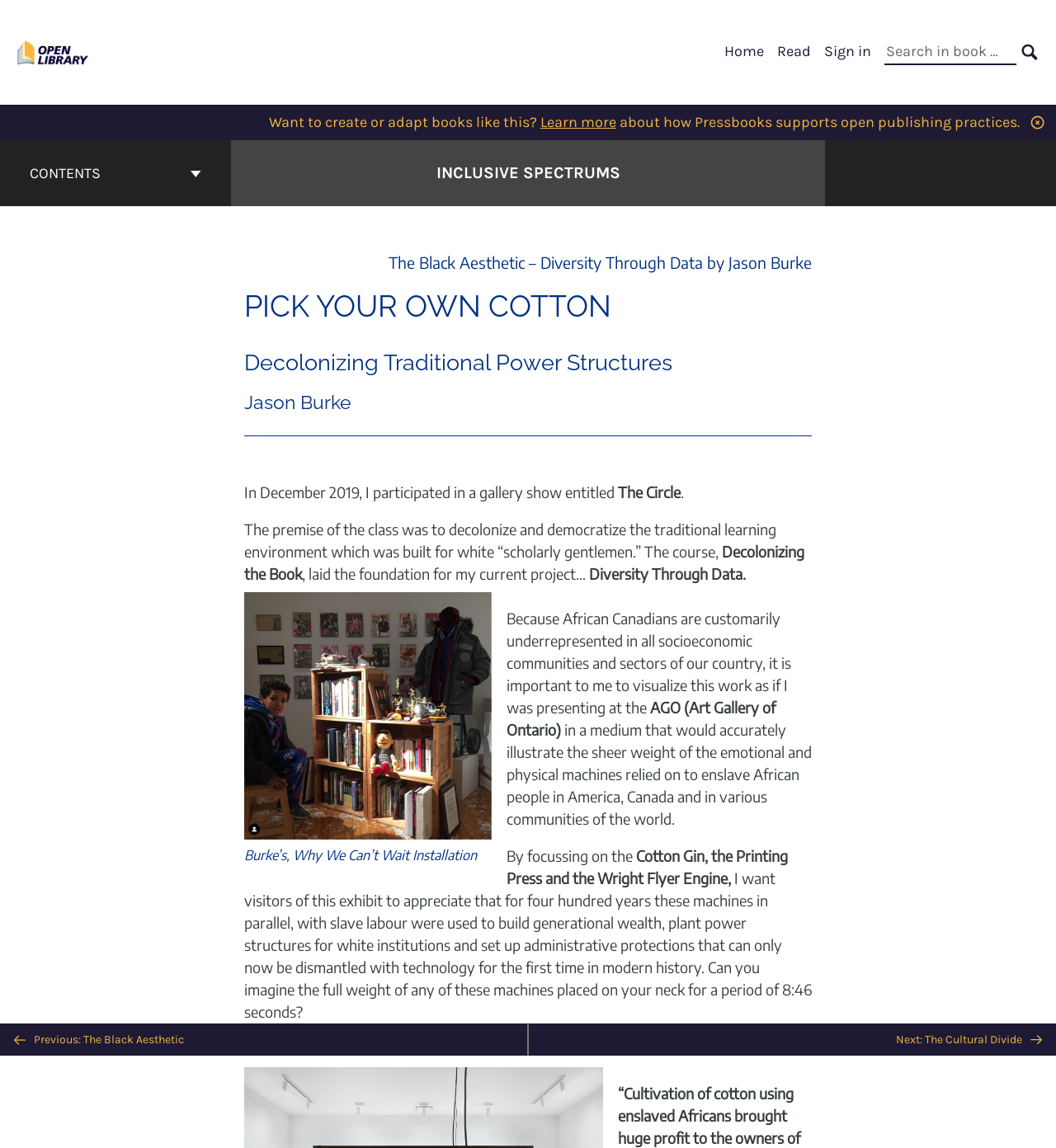Locate the bounding box coordinates of the area where you should click to accomplish the instruction: "Go back to top".

[0.484, 0.857, 0.516, 0.886]